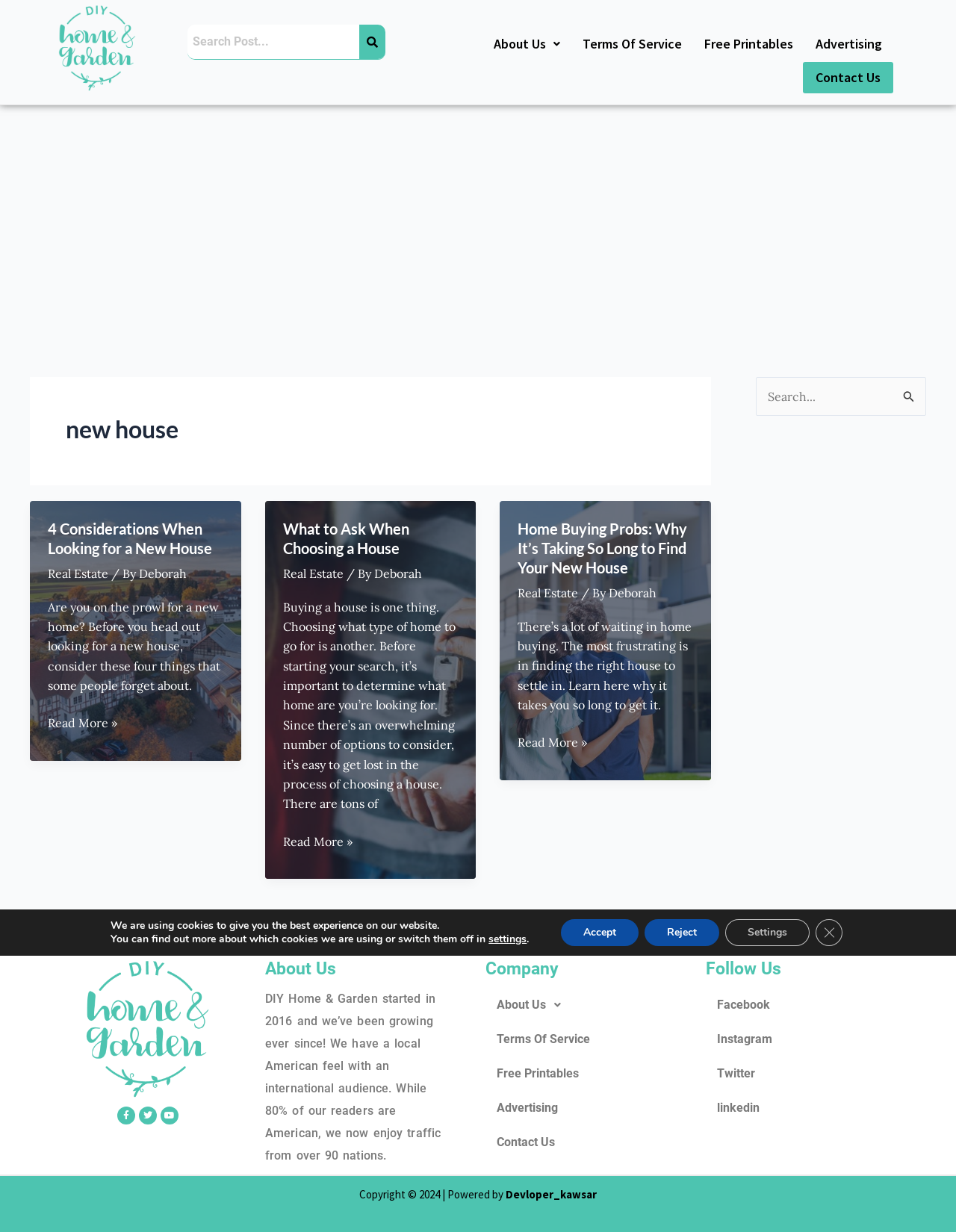Please provide a one-word or short phrase answer to the question:
What is the topic of the first article?

new house